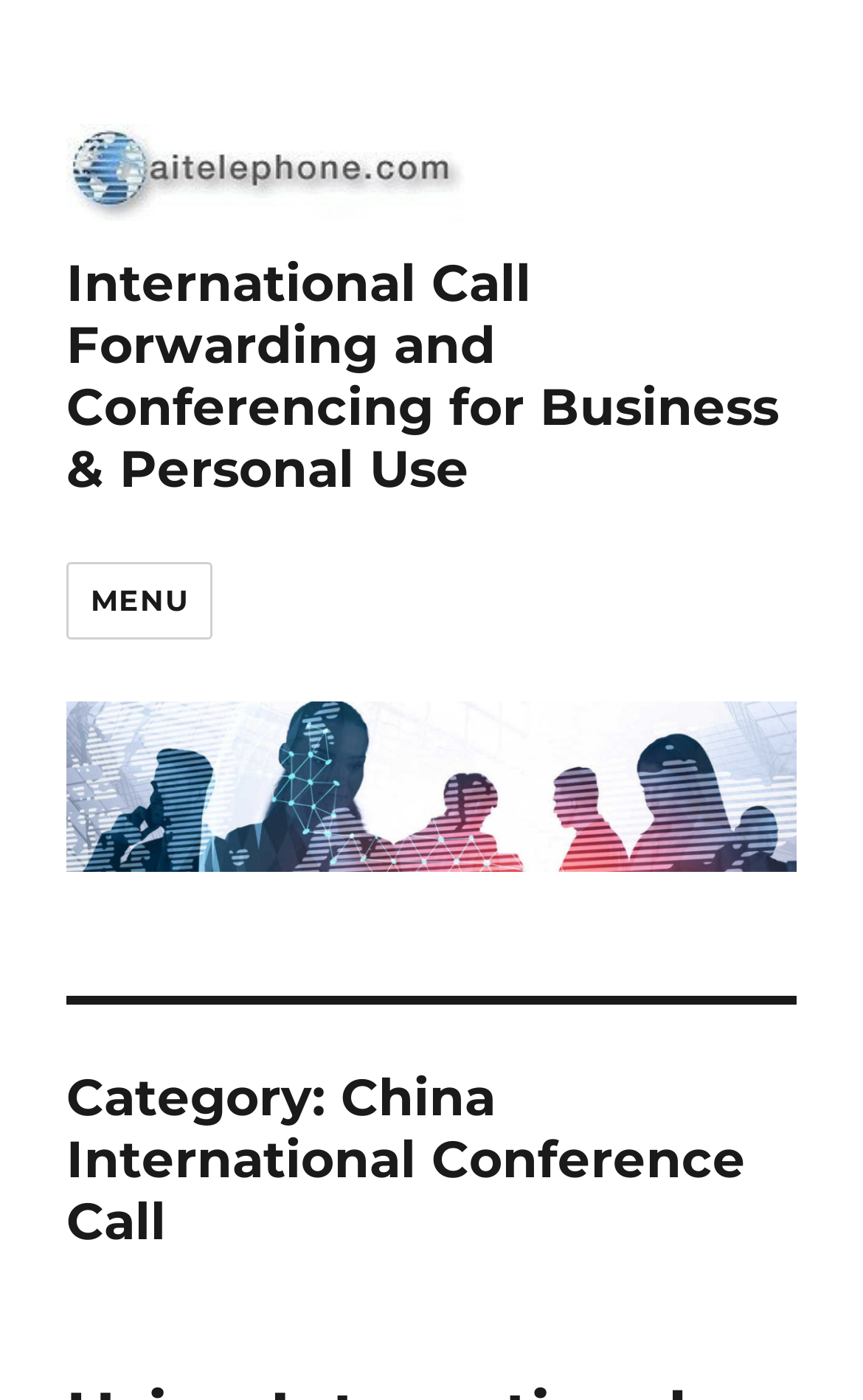What is the logo of the website?
Utilize the image to construct a detailed and well-explained answer.

The logo of the website is located at the top left corner of the webpage, and it is an image with the text 'aitelephone logo'.